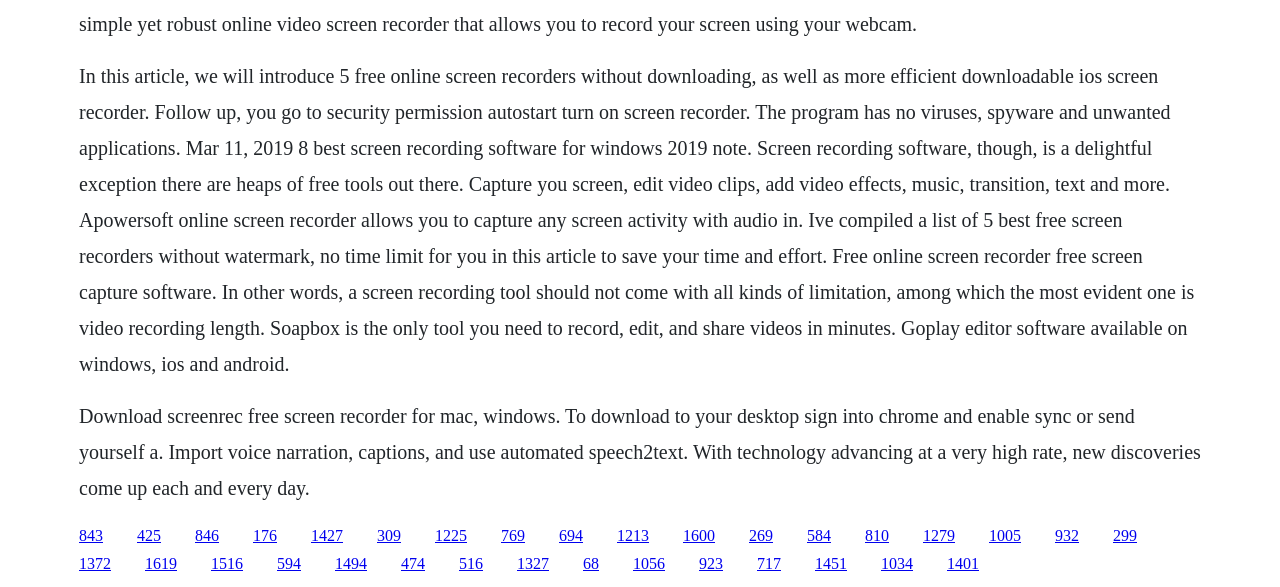Provide a brief response to the question below using a single word or phrase: 
What is the purpose of Soapbox?

Record, edit, and share videos